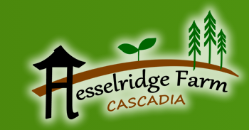What type of structure is featured in the logo?
Answer the question with as much detail as possible.

The caption describes the logo as featuring a 'stylized wooden structure, reminiscent of a traditional farm building', indicating that the structure is wooden in nature.